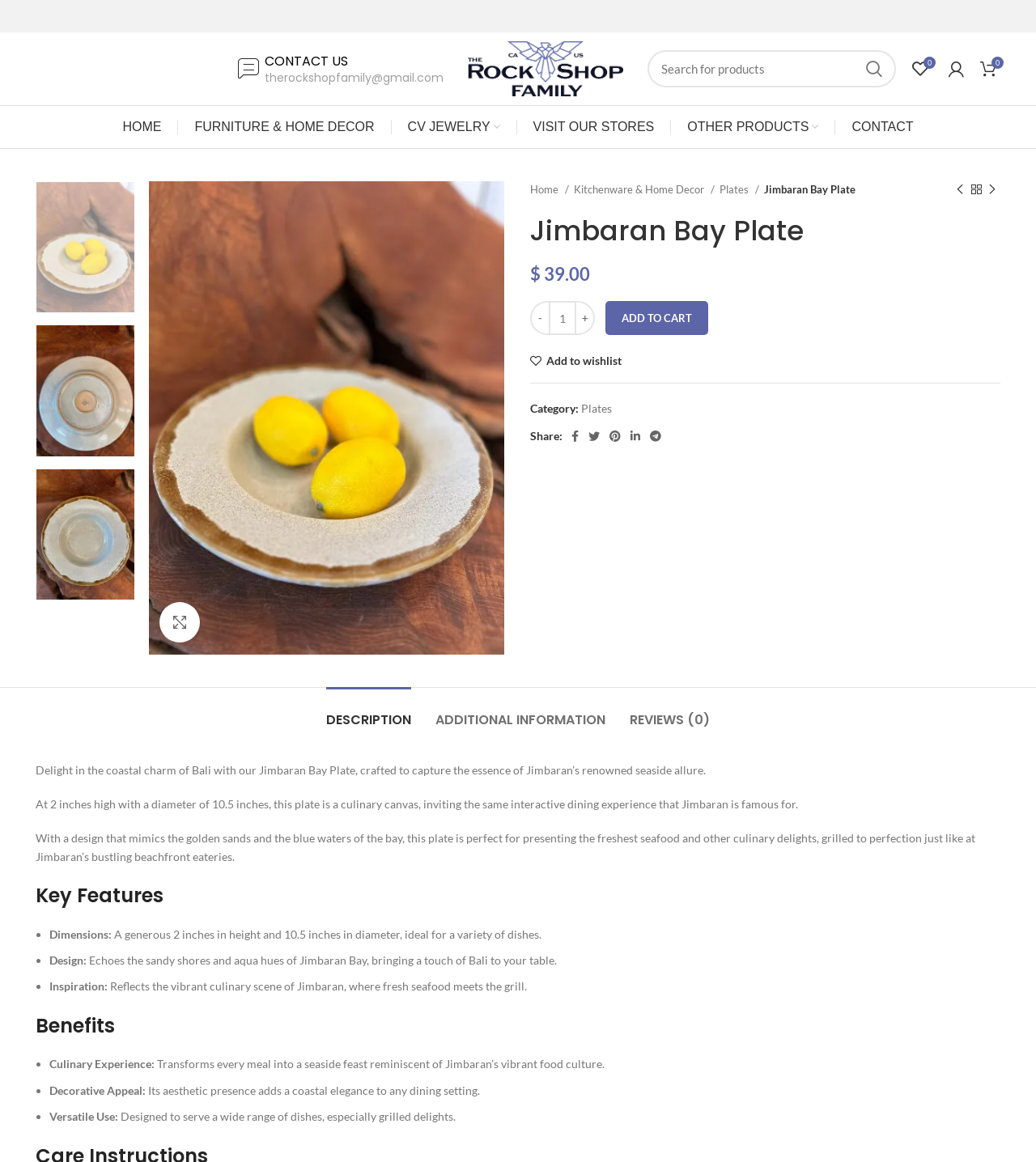What is the name of the plate?
Please answer the question with as much detail as possible using the screenshot.

I found the answer by looking at the heading element with the text 'Jimbaran Bay Plate' and also the breadcrumb navigation element with the text 'Plates / Jimbaran Bay Plate'.